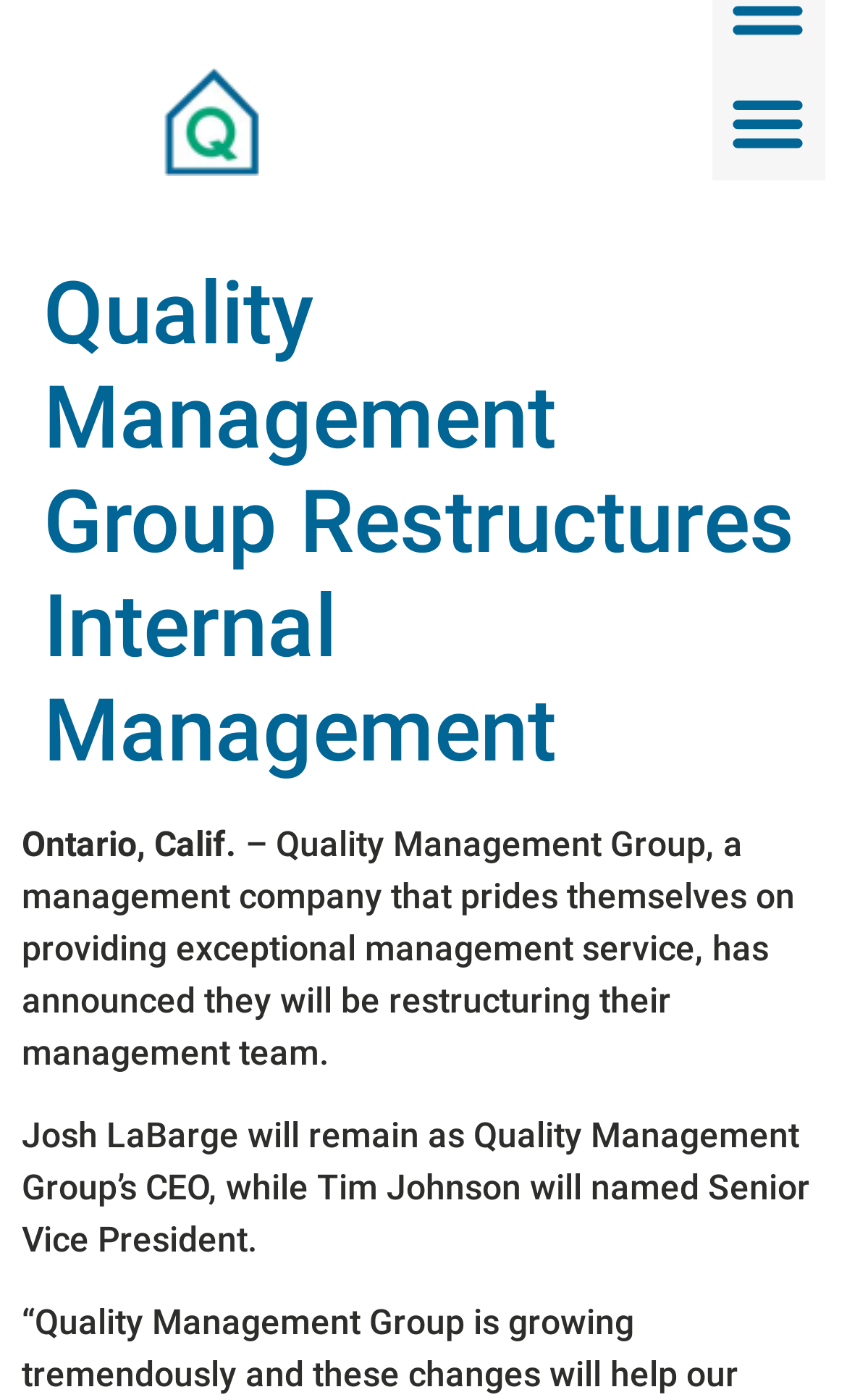Where is Quality Management Group located? Look at the image and give a one-word or short phrase answer.

Ontario, Calif.